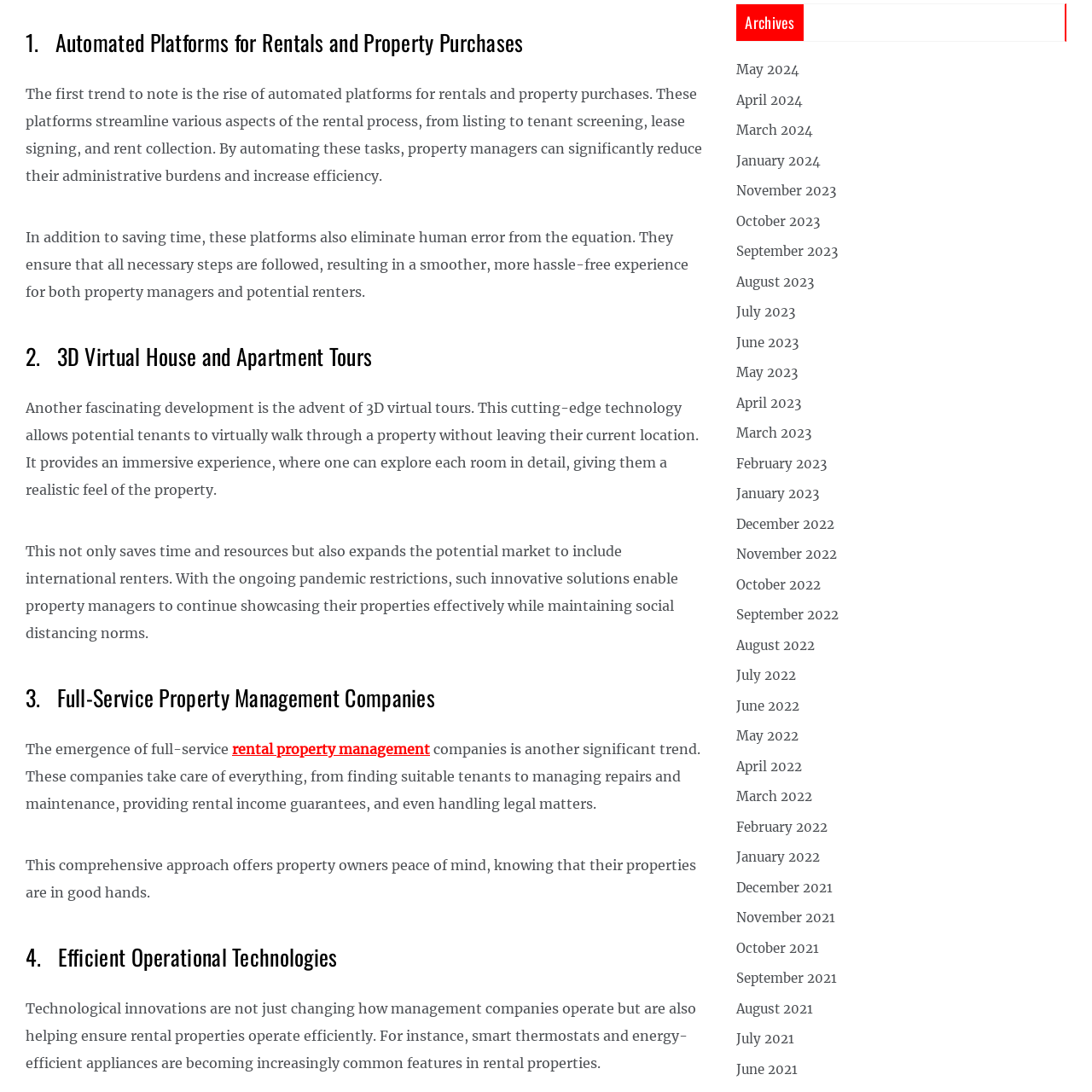What is the focus of efficient operational technologies?
Please give a detailed and elaborate answer to the question based on the image.

Efficient operational technologies focus on ensuring rental properties operate efficiently, with features such as smart thermostats and energy-efficient appliances becoming increasingly common in rental properties.